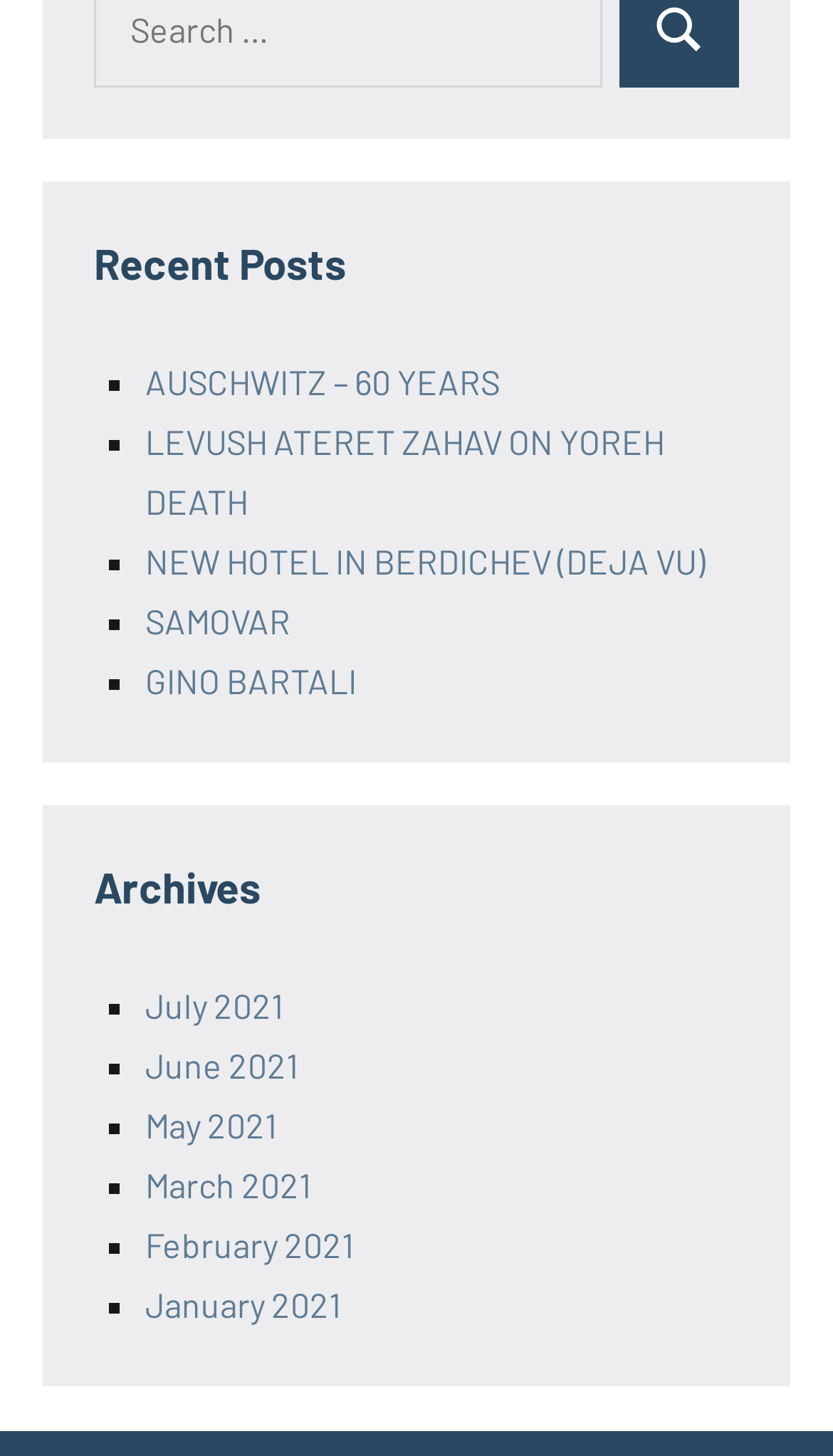Provide a brief response using a word or short phrase to this question:
Are the recent posts and archives listed in chronological order?

Yes